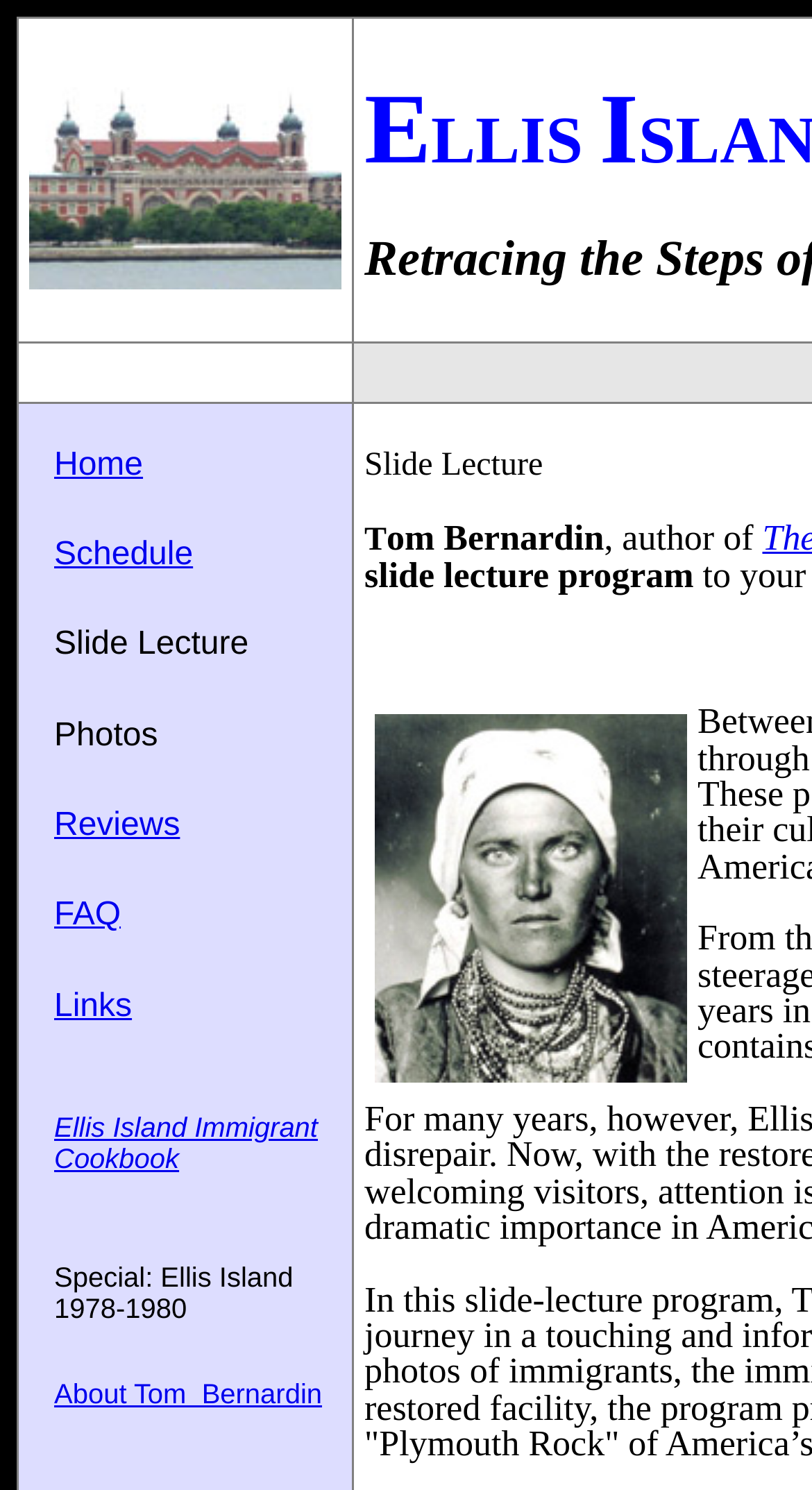Explain in detail what is displayed on the webpage.

The webpage is about Ellis Island Tours led by Tom Bernardin, author of the Ellis Island Immigrant Cookbook. At the top-left corner, there is an image of the exterior of the restored Ellis Island main building, Island One. Below this image, there is a navigation menu with 9 links: Home, Schedule, Slide Lecture, Photos, Reviews, FAQ, Links, Ellis Island Immigrant Cookbook, and Special: Ellis Island 1978-1980, followed by About Tom Bernardin. These links are arranged in a vertical column, with each link below the previous one. 

To the right of the navigation menu, there is another image, which is a detail of a Gypsy Woman from the Sherman Collection, NPS. This image takes up a significant portion of the right side of the webpage.